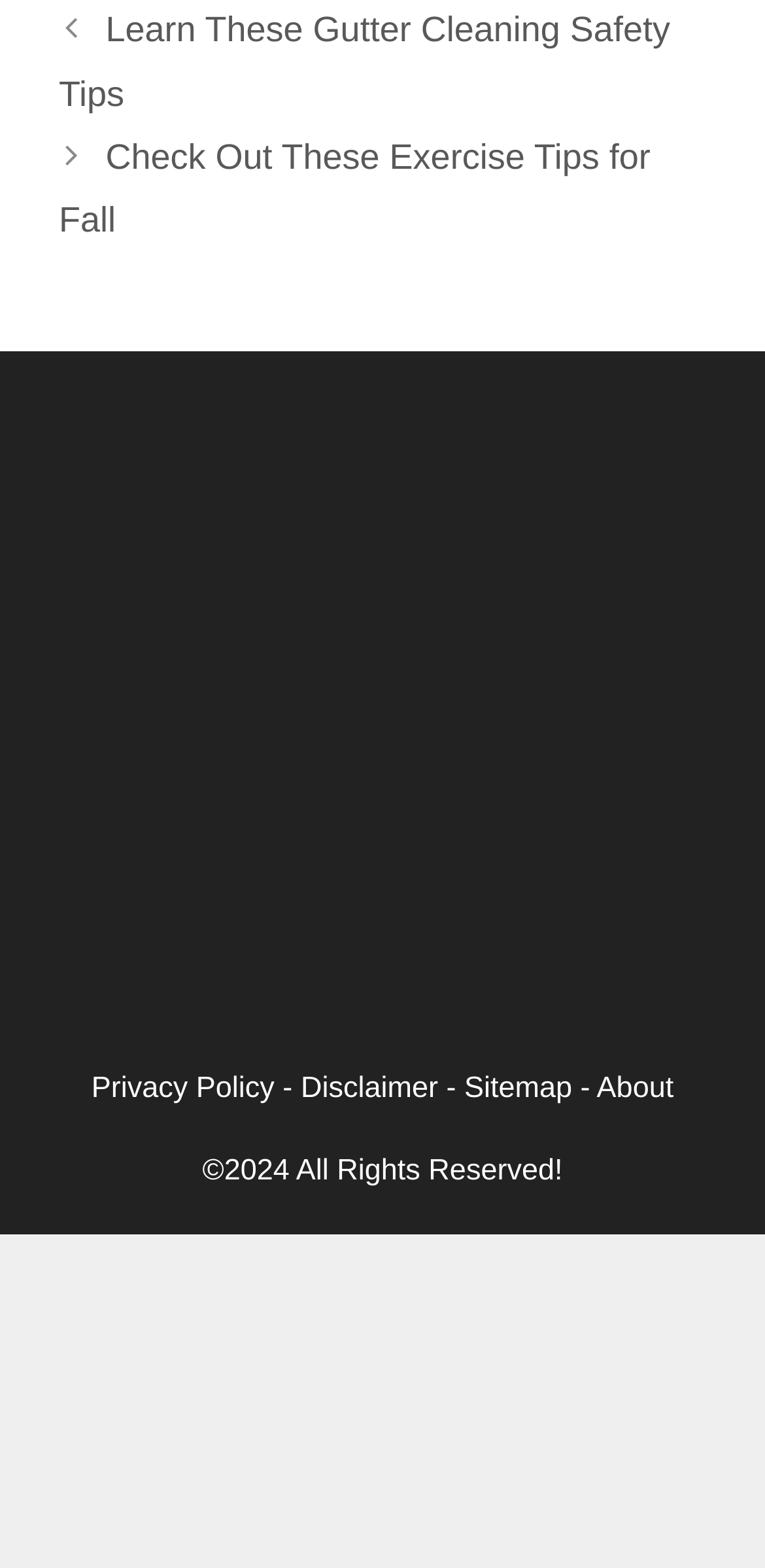Refer to the image and offer a detailed explanation in response to the question: What is the topic of the first link?

I examined the first link on the webpage and found that it is titled 'Learn These Gutter Cleaning Safety Tips', which suggests that the topic of the link is related to gutter cleaning safety.